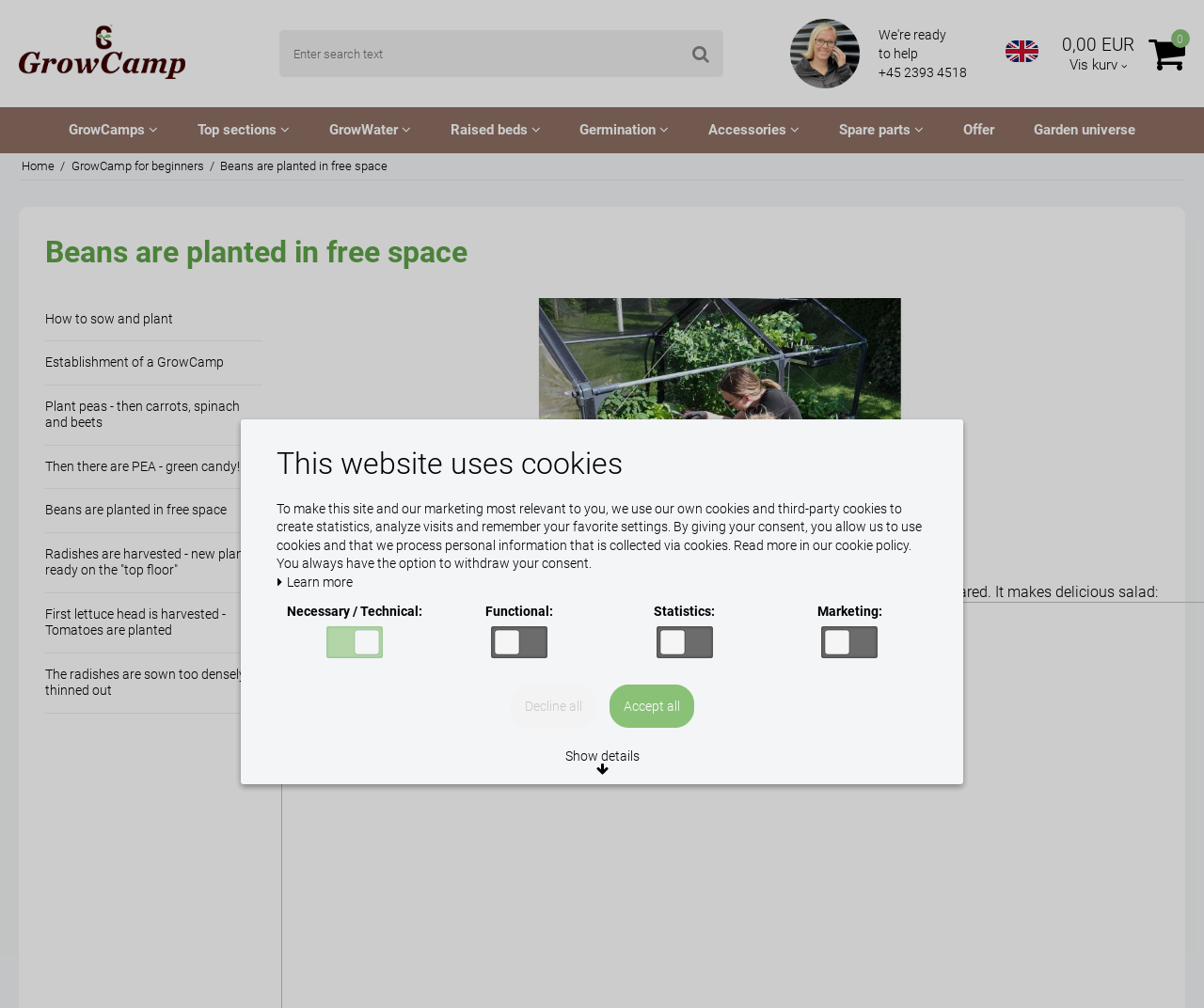Provide the bounding box coordinates in the format (top-left x, top-left y, bottom-right x, bottom-right y). All values are floating point numbers between 0 and 1. Determine the bounding box coordinate of the UI element described as: +45 2393 4518

[0.73, 0.062, 0.805, 0.081]